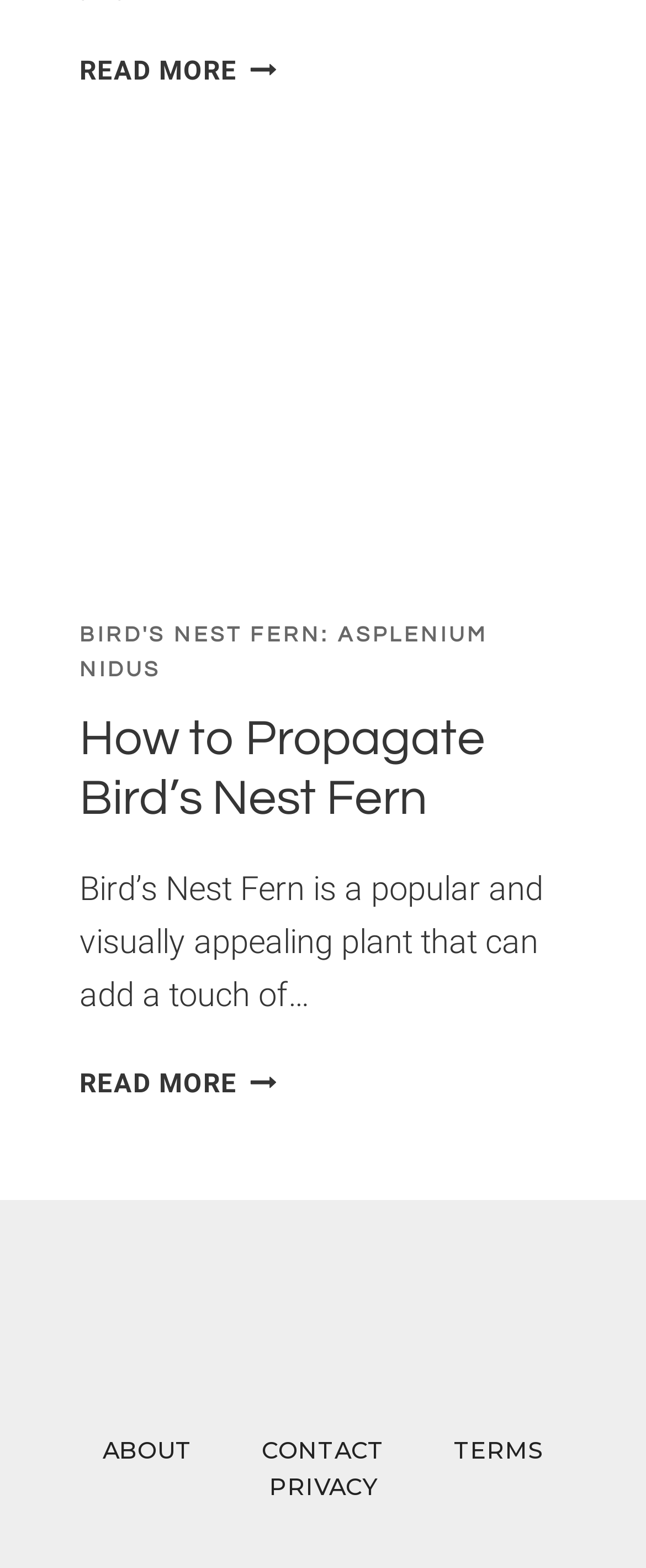What is the name of the plant discussed?
Look at the image and respond with a one-word or short-phrase answer.

Bird's Nest Fern